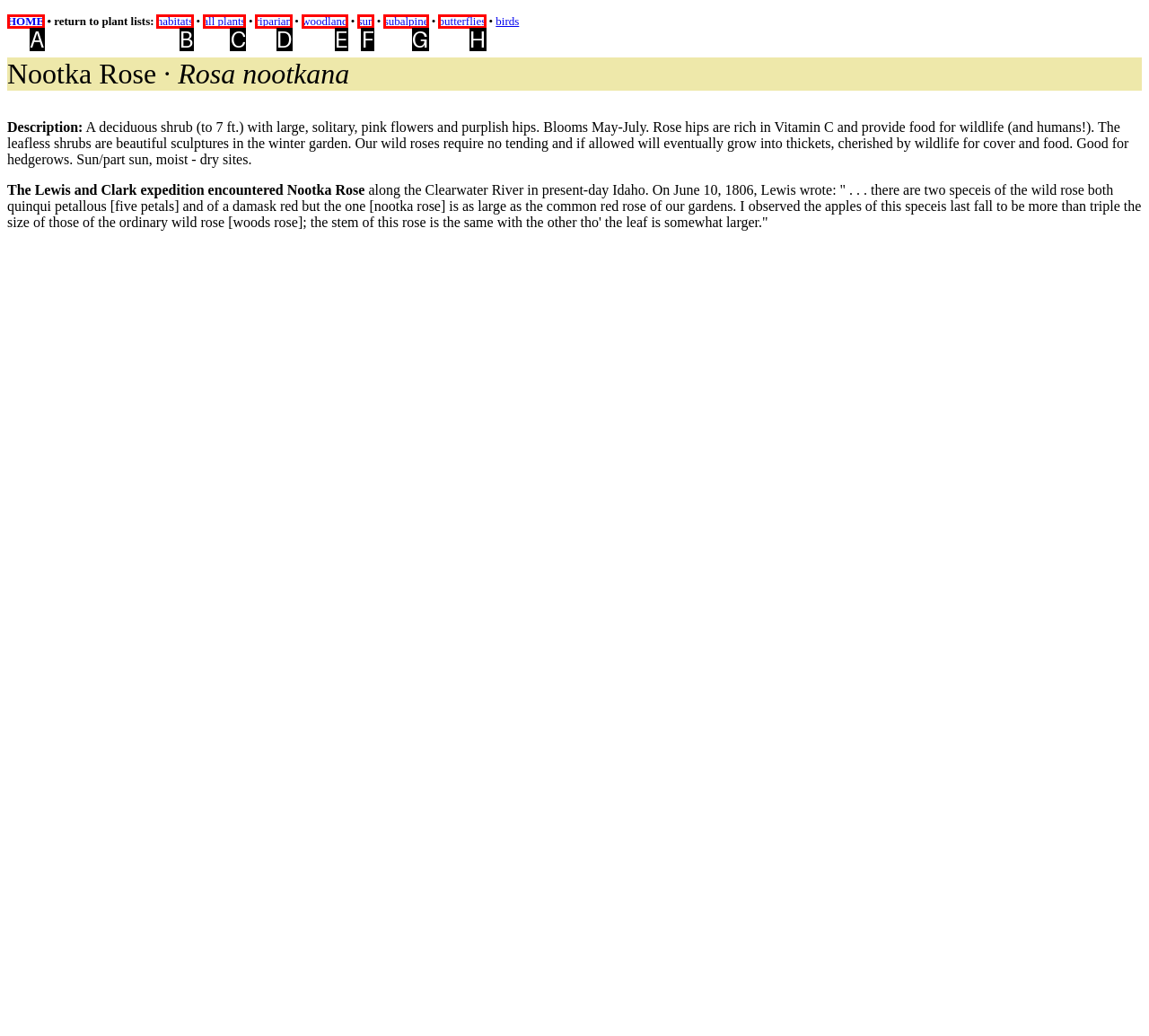Determine the HTML element to be clicked to complete the task: read about butterflies. Answer by giving the letter of the selected option.

H